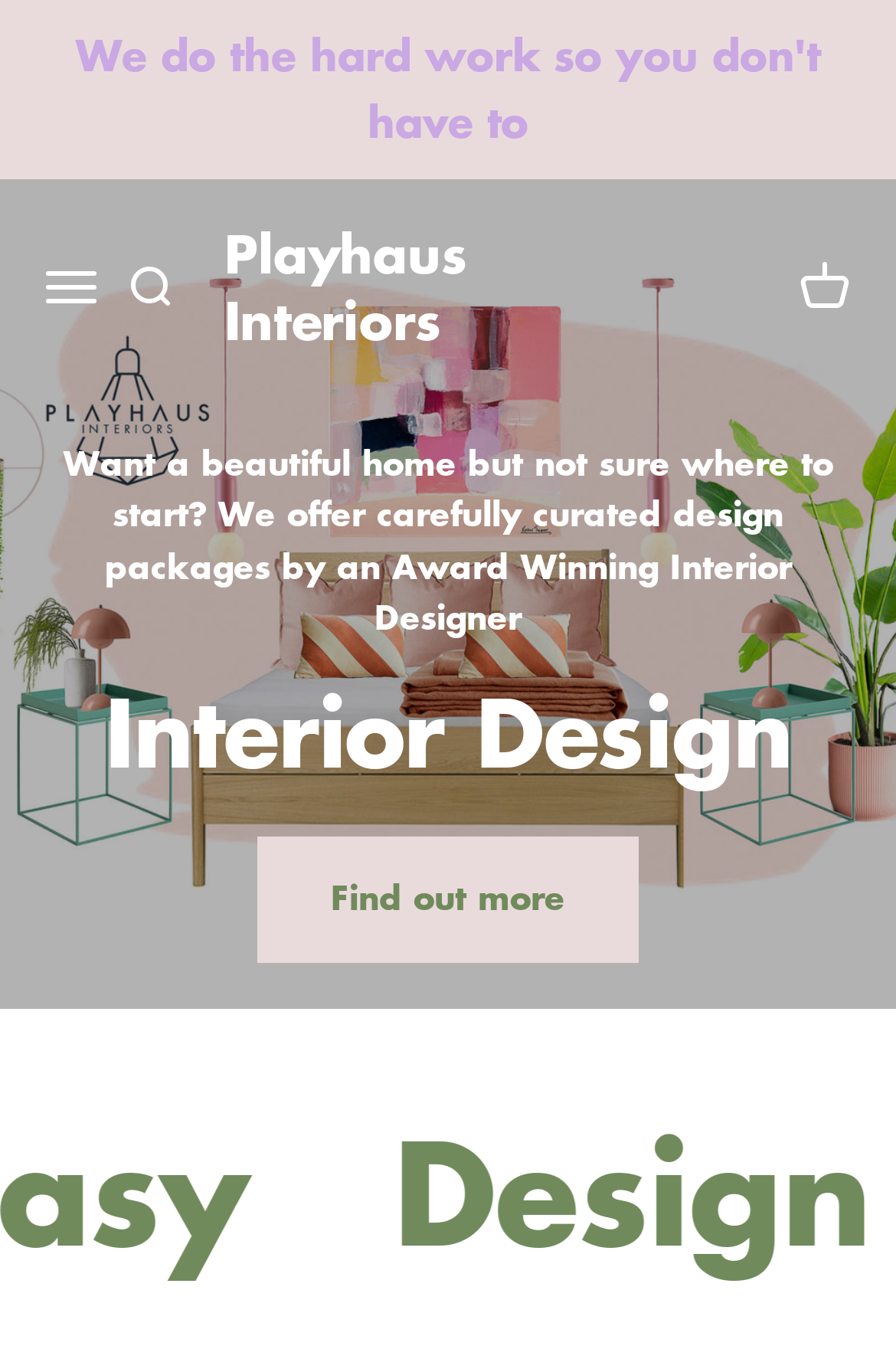What type of image is displayed on the webpage?
Give a detailed explanation using the information visible in the image.

The image captioned 'Interior Design Essex' suggests that the image is related to interior design, possibly showcasing a beautifully designed space.